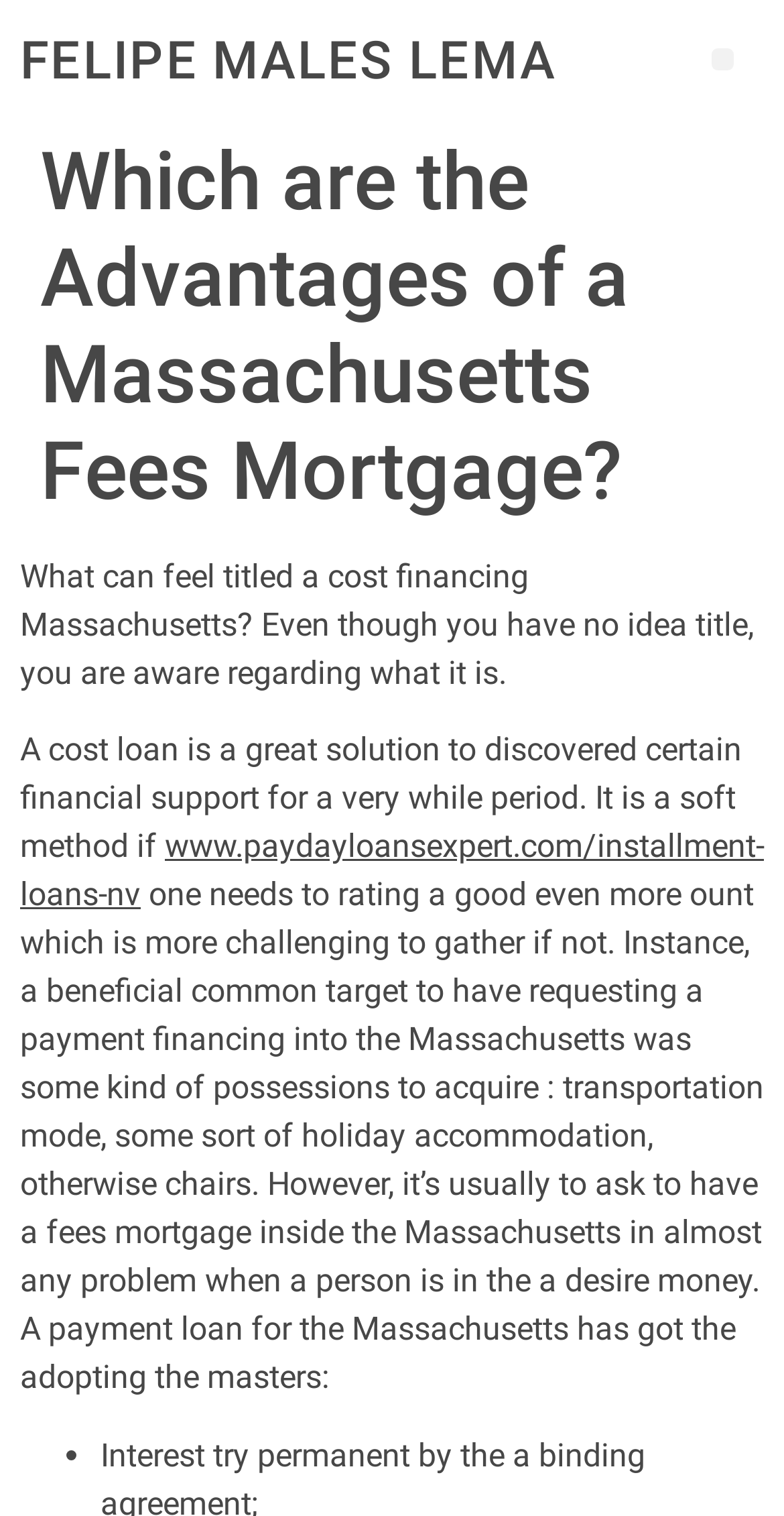Create an in-depth description of the webpage, covering main sections.

The webpage is about the advantages of a Massachusetts fees mortgage, with the title "Which are the Advantages of a Massachusetts Fees Mortgage?" displayed prominently at the top. Below the title, there is a header section with a link to "FELIPE MALES LEMA" on the left and a "Menú" button on the right.

The main content of the webpage is divided into several paragraphs of text. The first paragraph explains what a cost financing Massachusetts is, and how it can provide financial support for a short period. The second paragraph continues to describe the benefits of a cost loan, stating that it is a soft method to get a larger amount of money.

There is a link to "www.paydayloansexpert.com/installment-loans-nv" in the middle of the text, which appears to be related to the topic of payment loans. The text then continues to discuss the advantages of a payment loan in Massachusetts, including the ability to acquire possessions such as transportation, accommodation, or furniture.

The webpage also features a list, indicated by a bullet point "•", which is likely to outline the benefits of a payment loan in Massachusetts. Overall, the webpage appears to be an informative article about the advantages of a Massachusetts fees mortgage, with a focus on providing financial support and acquiring possessions.